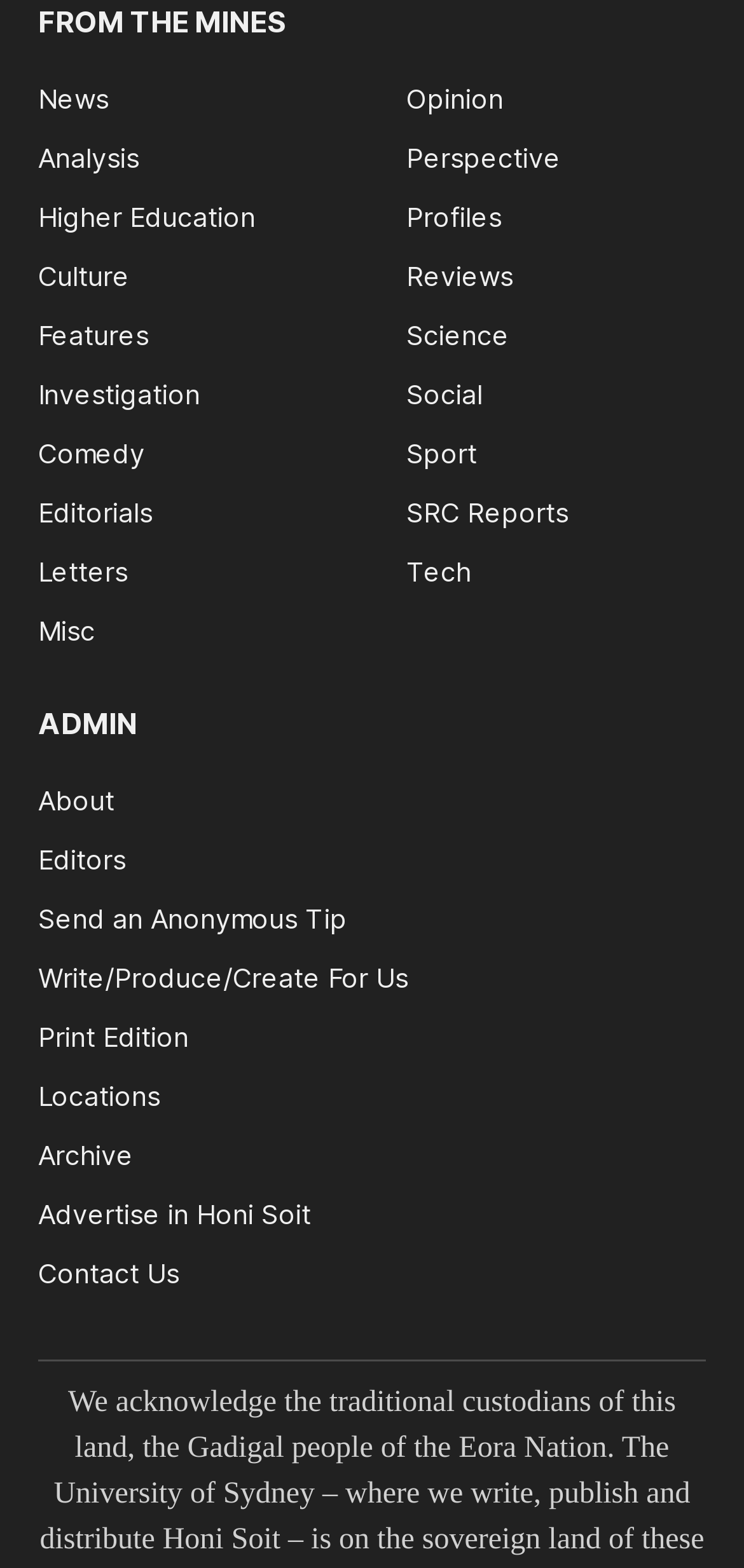Please determine the bounding box coordinates of the element's region to click for the following instruction: "Read about Higher Education".

[0.051, 0.128, 0.344, 0.148]